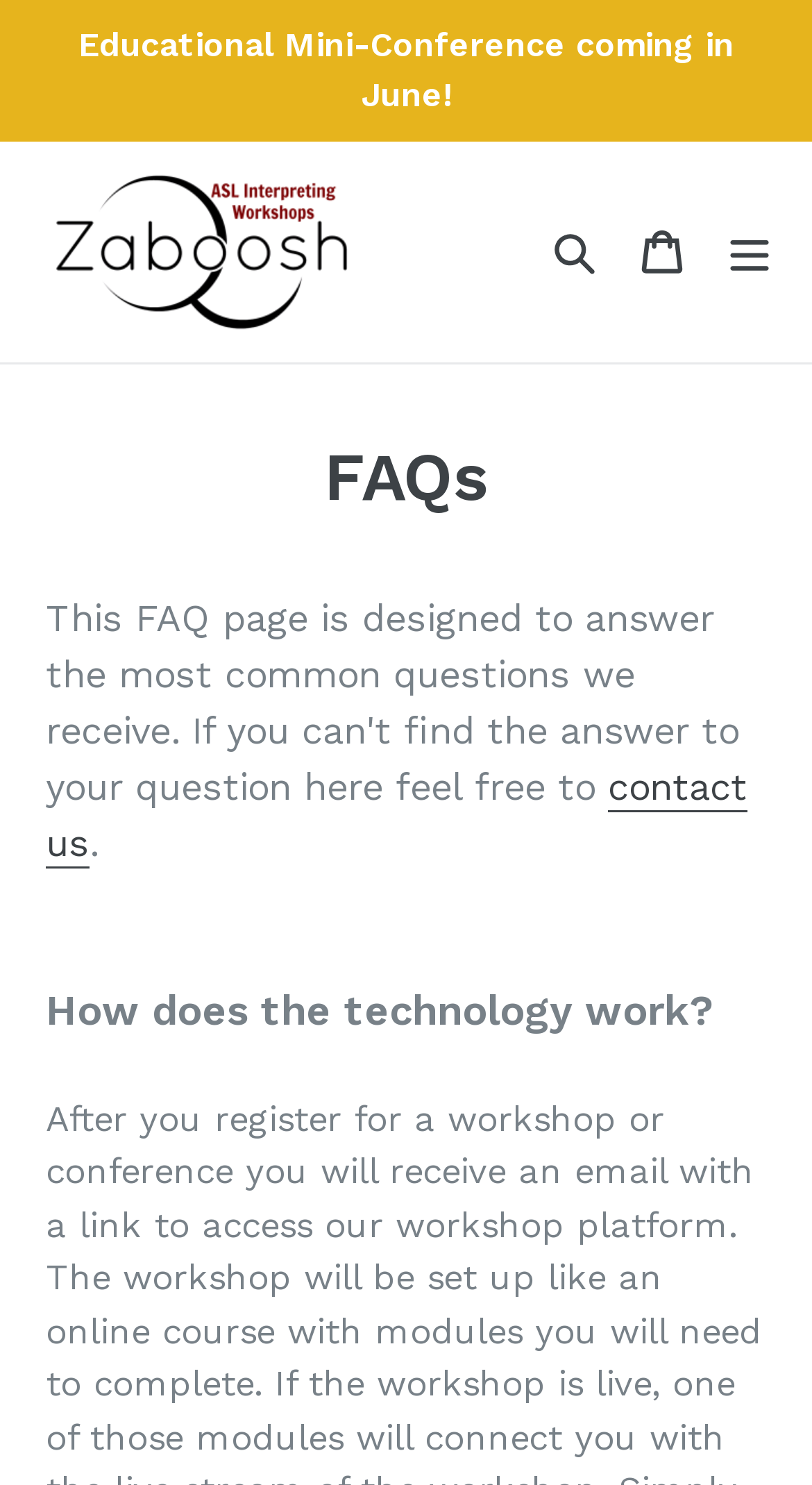Using a single word or phrase, answer the following question: 
What is the purpose of the button on the top-right corner?

Search